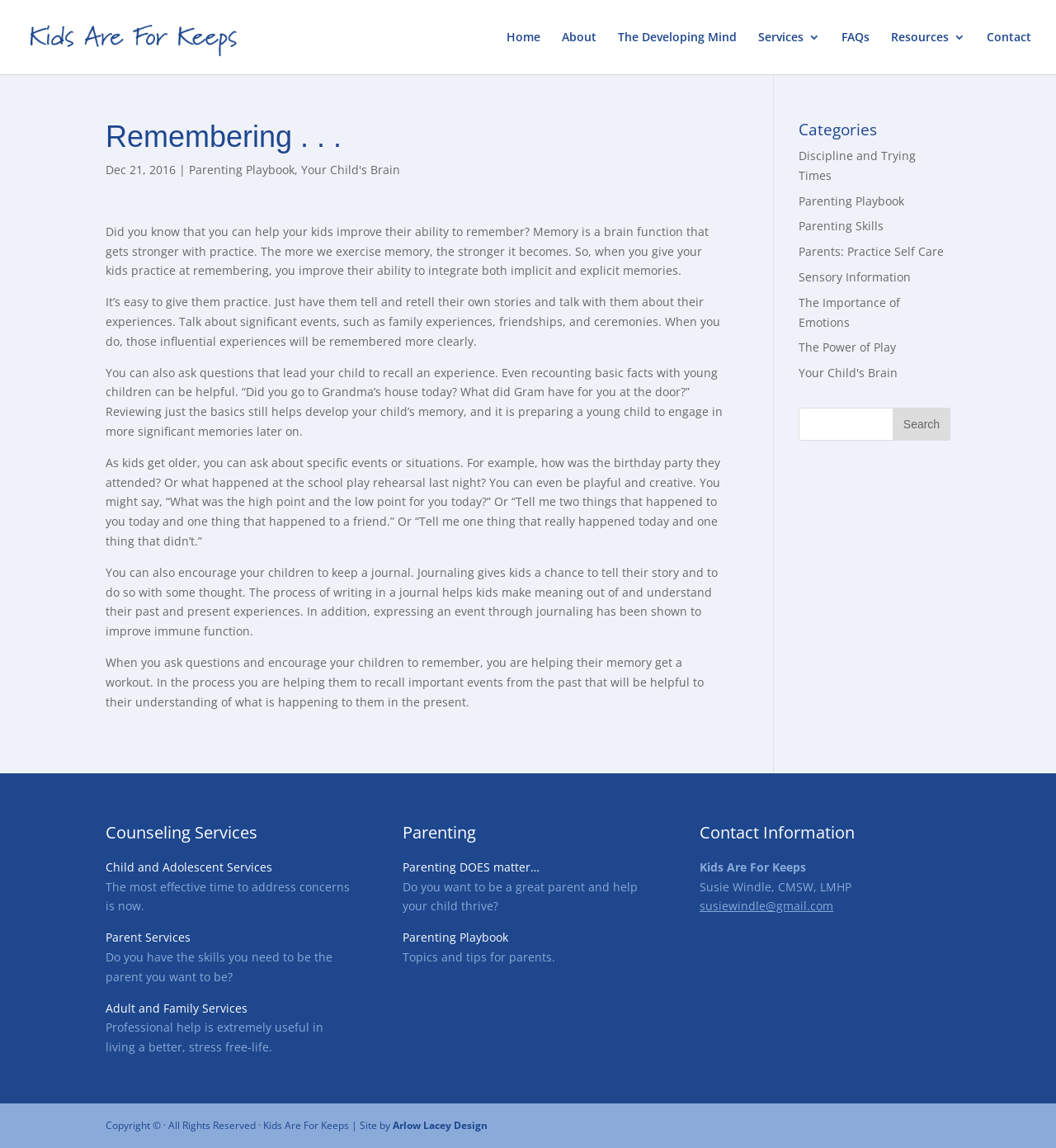Could you indicate the bounding box coordinates of the region to click in order to complete this instruction: "Contact 'Susie Windle, CMSW, LMHP'".

[0.663, 0.782, 0.789, 0.796]